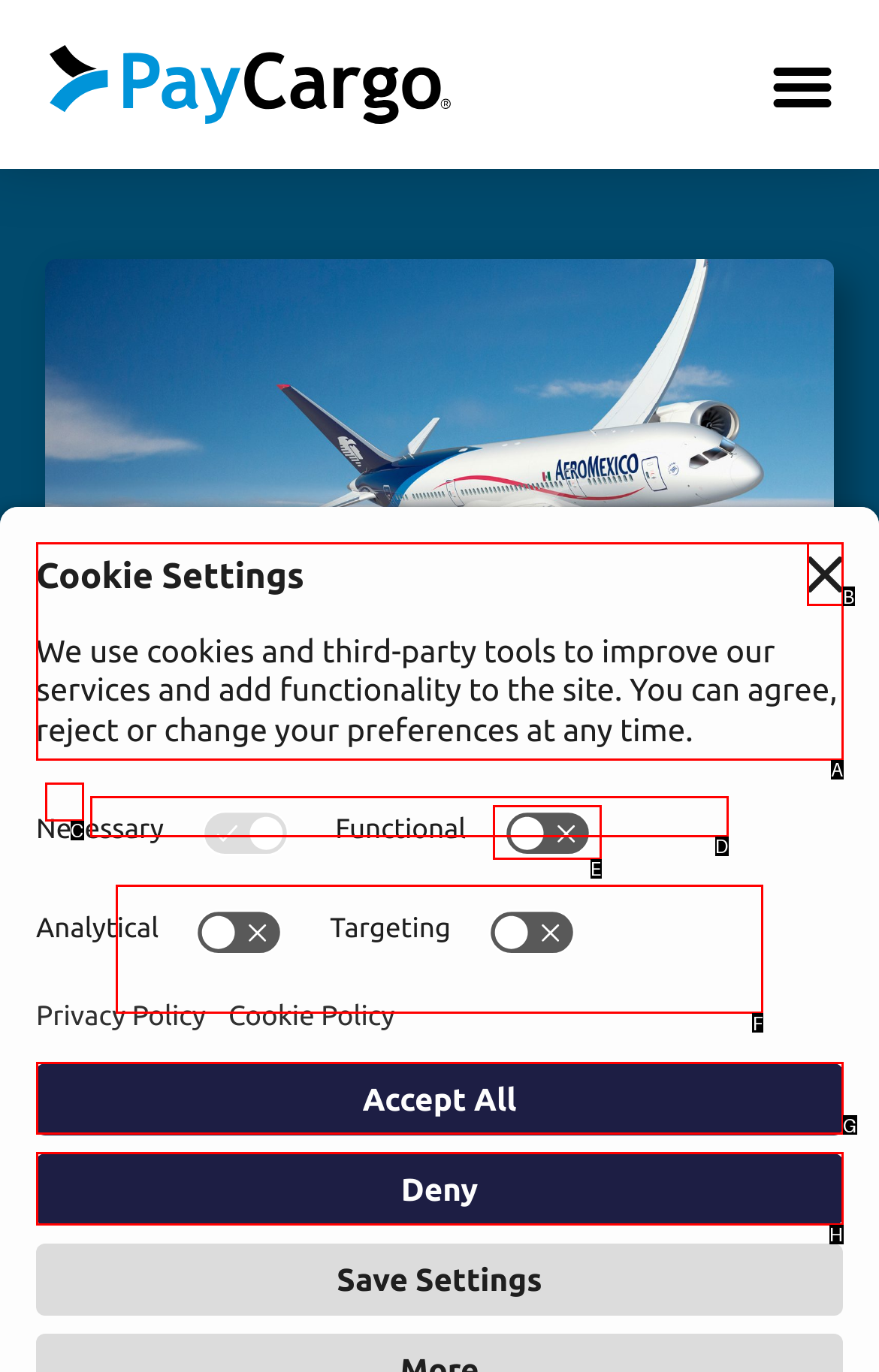Identify the HTML element that corresponds to the description: Pay with PayCargo Provide the letter of the matching option directly from the choices.

F